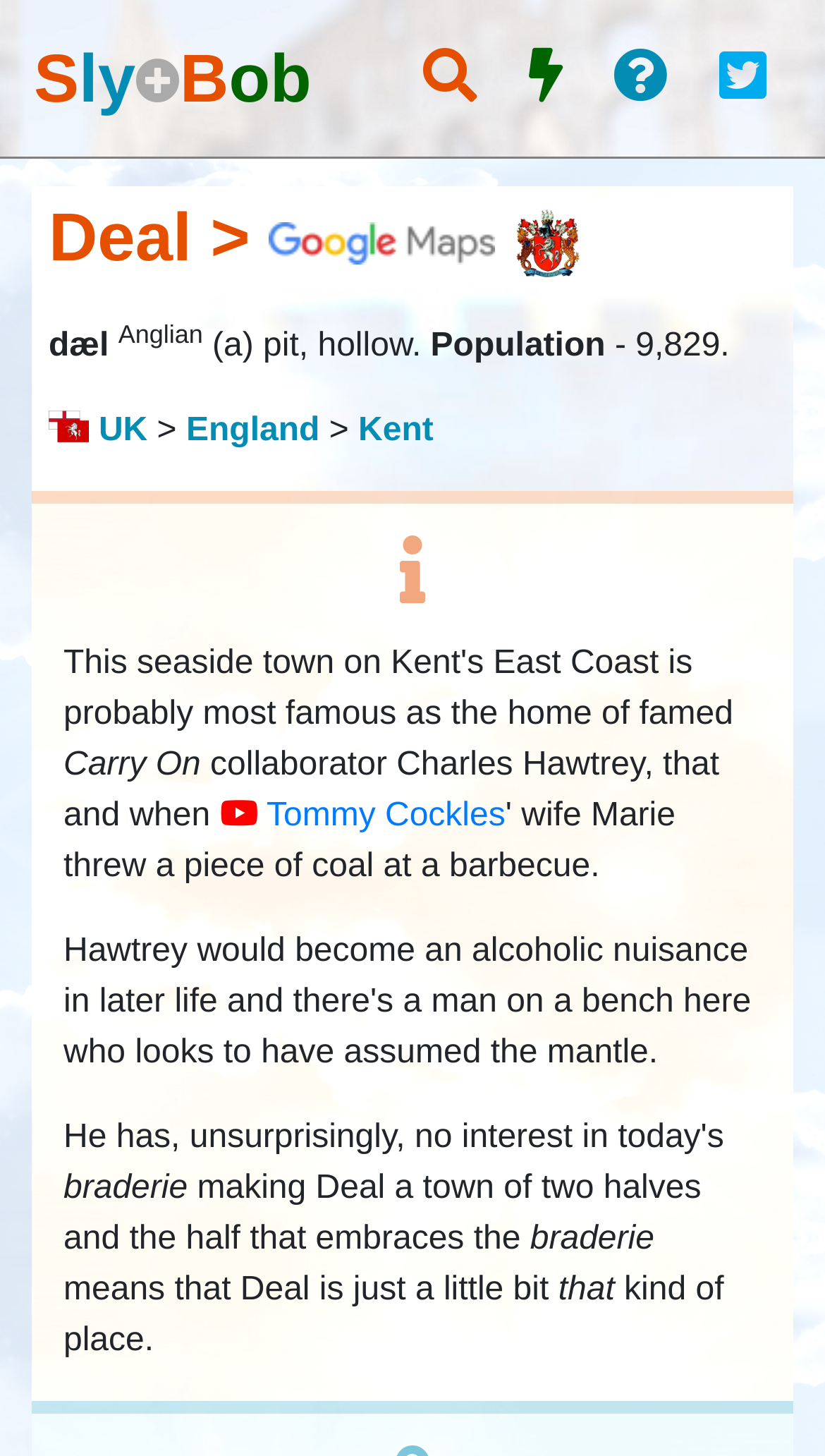Provide the bounding box coordinates, formatted as (top-left x, top-left y, bottom-right x, bottom-right y), with all values being floating point numbers between 0 and 1. Identify the bounding box of the UI element that matches the description: alt="Google™ Map" title="Google™ Map"

[0.326, 0.137, 0.6, 0.189]